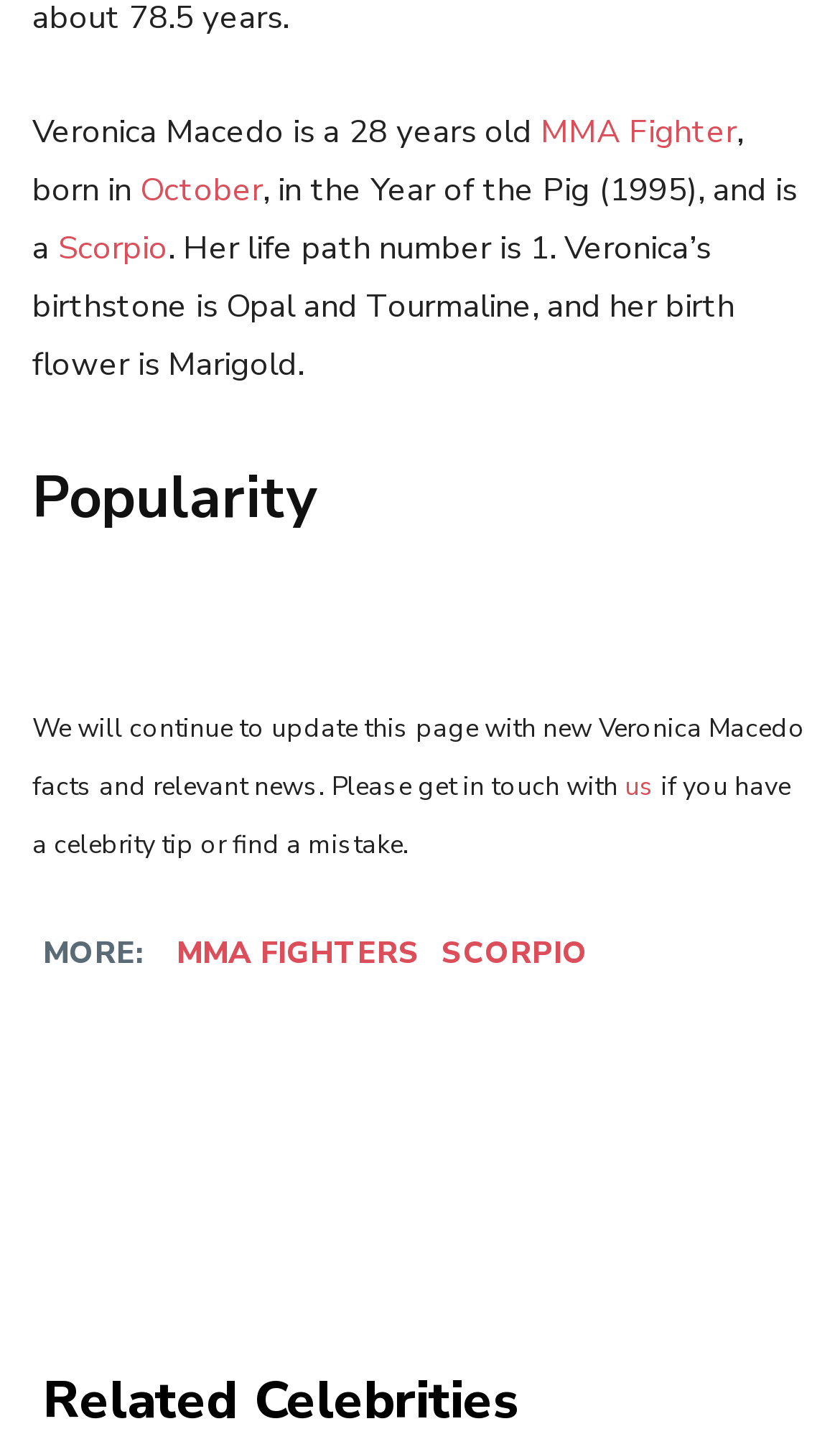What is Veronica Macedo's zodiac sign?
Can you offer a detailed and complete answer to this question?

The answer can be found in the sentence that mentions her birth details, which states '...and is a Scorpio'.